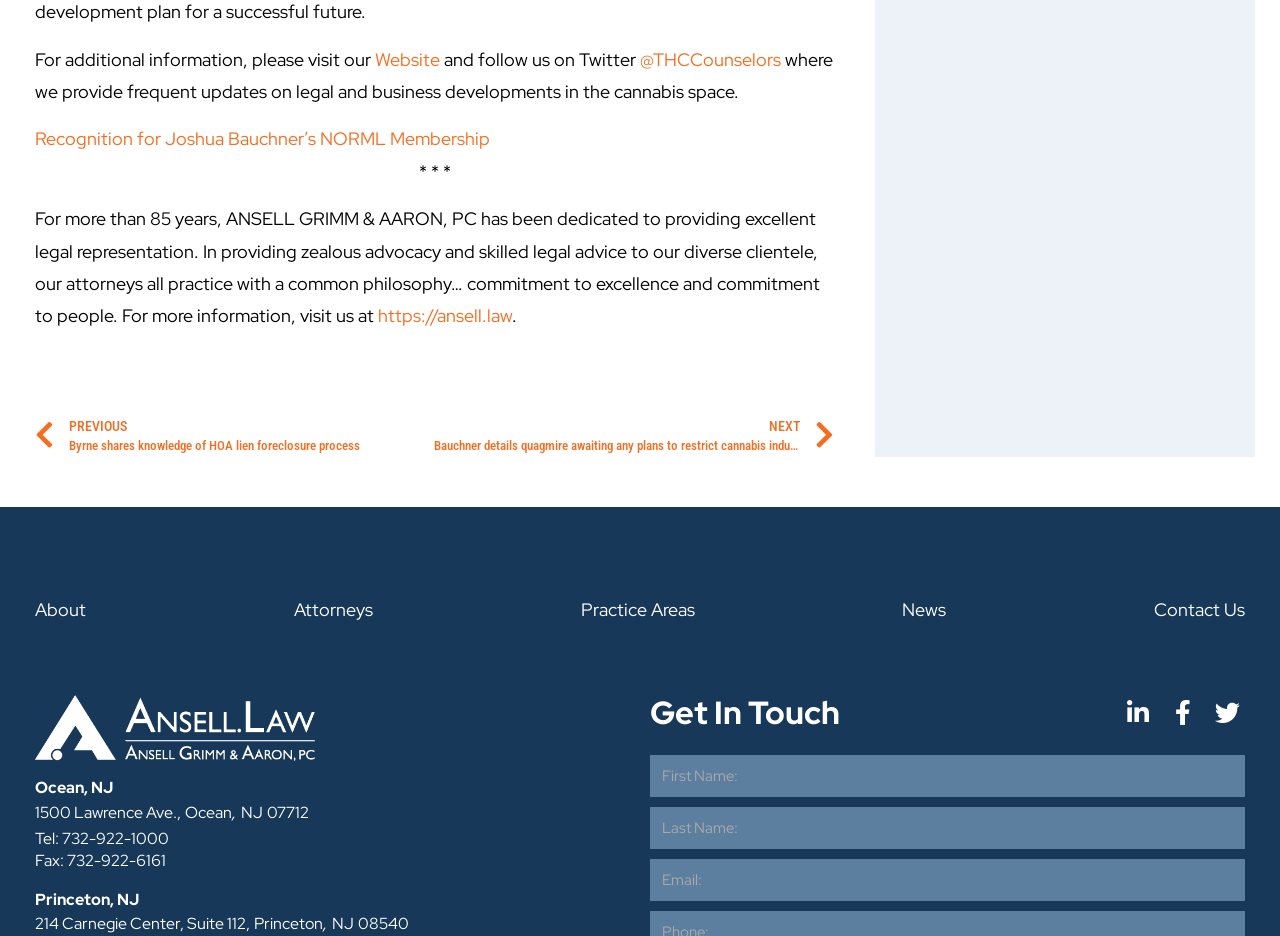From the details in the image, provide a thorough response to the question: What is the name of the law firm?

I found the name of the law firm by reading the static text element that says 'For more than 85 years, ANSELL GRIMM & AARON, PC has been dedicated to providing excellent legal representation.'